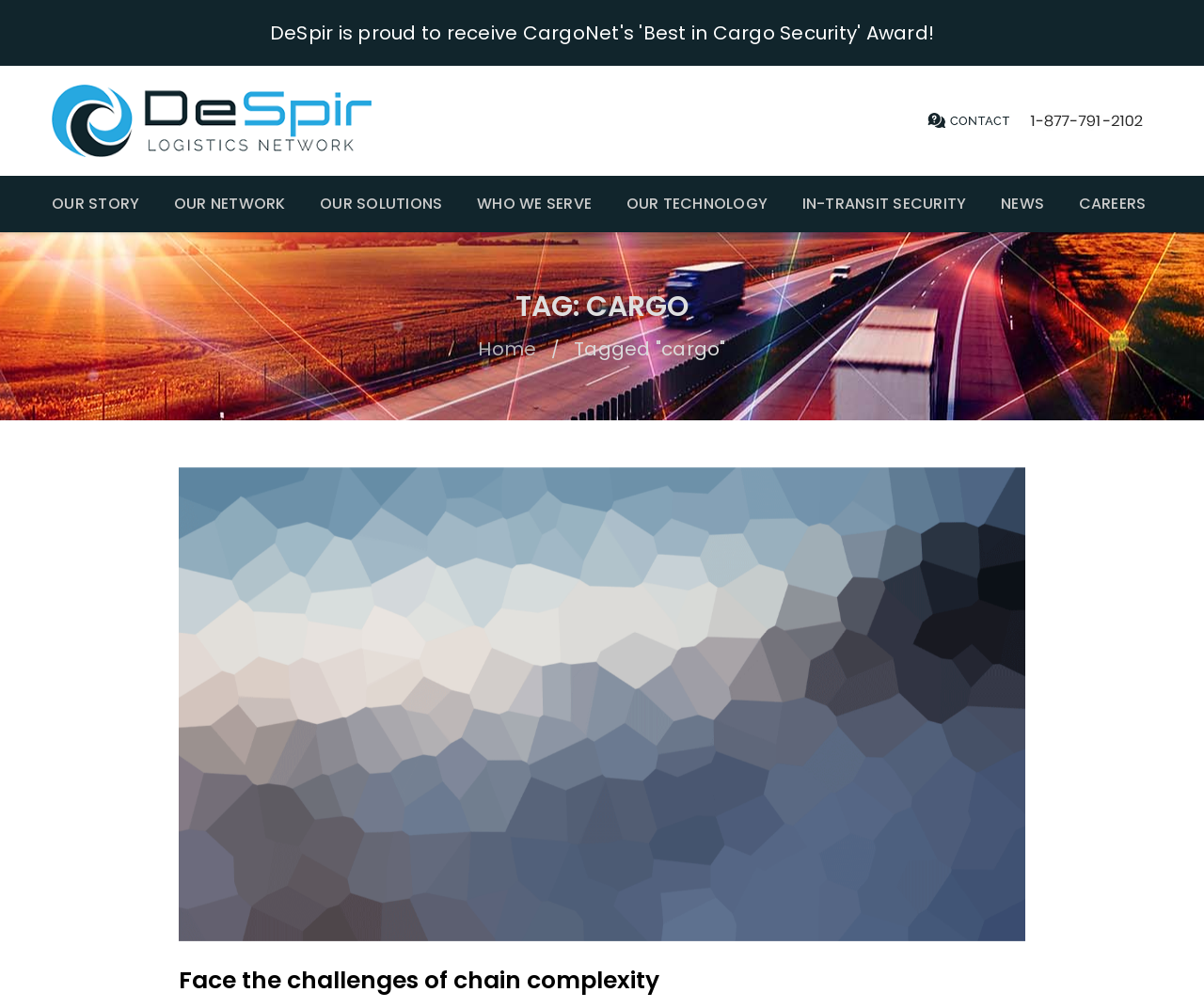Find and provide the bounding box coordinates for the UI element described here: "WHO WE SERVE". The coordinates should be given as four float numbers between 0 and 1: [left, top, right, bottom].

[0.396, 0.174, 0.491, 0.23]